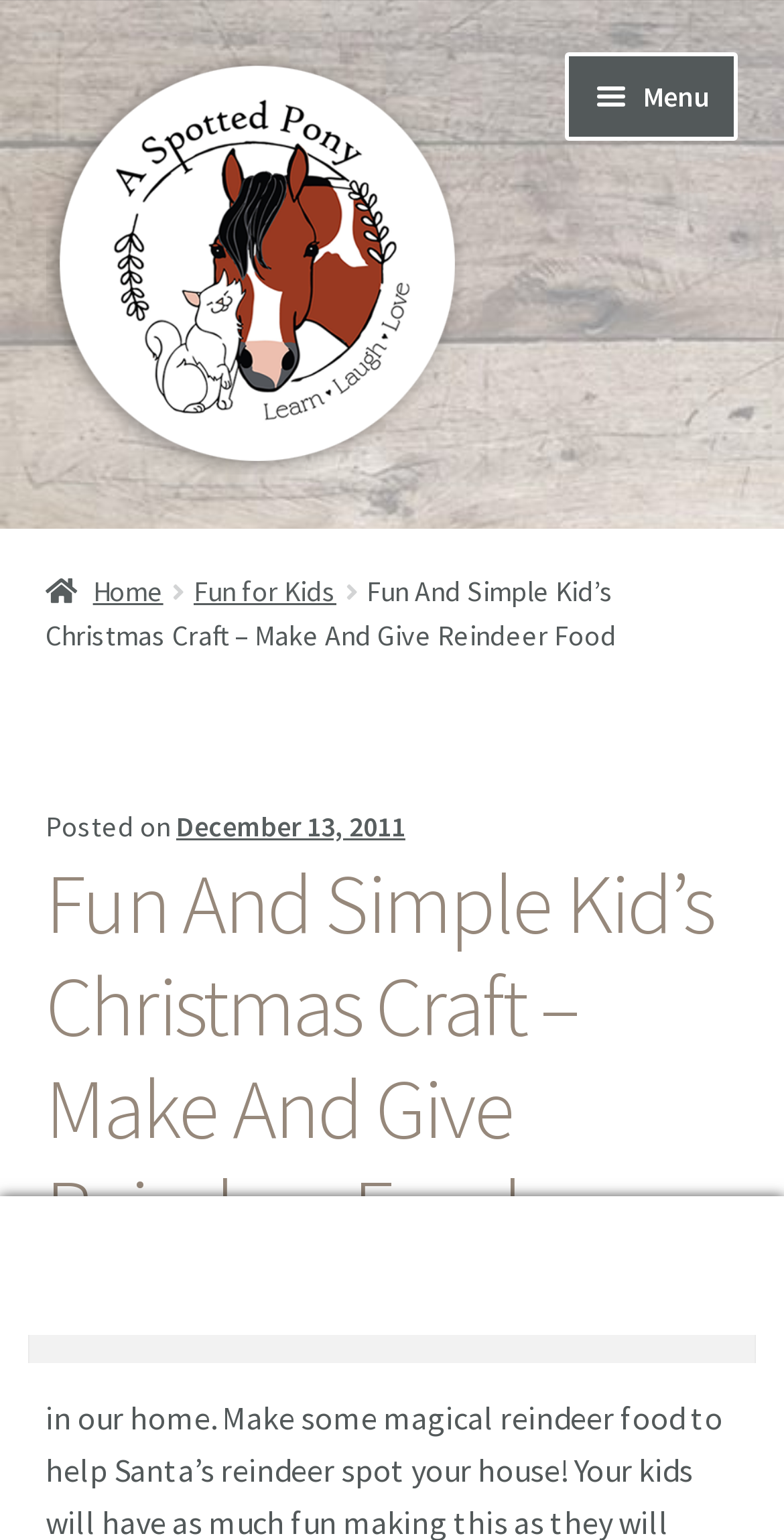Pinpoint the bounding box coordinates of the area that should be clicked to complete the following instruction: "Explore Creating Your Dream Kitchen: Remodeling Roadmap". The coordinates must be given as four float numbers between 0 and 1, i.e., [left, top, right, bottom].

None